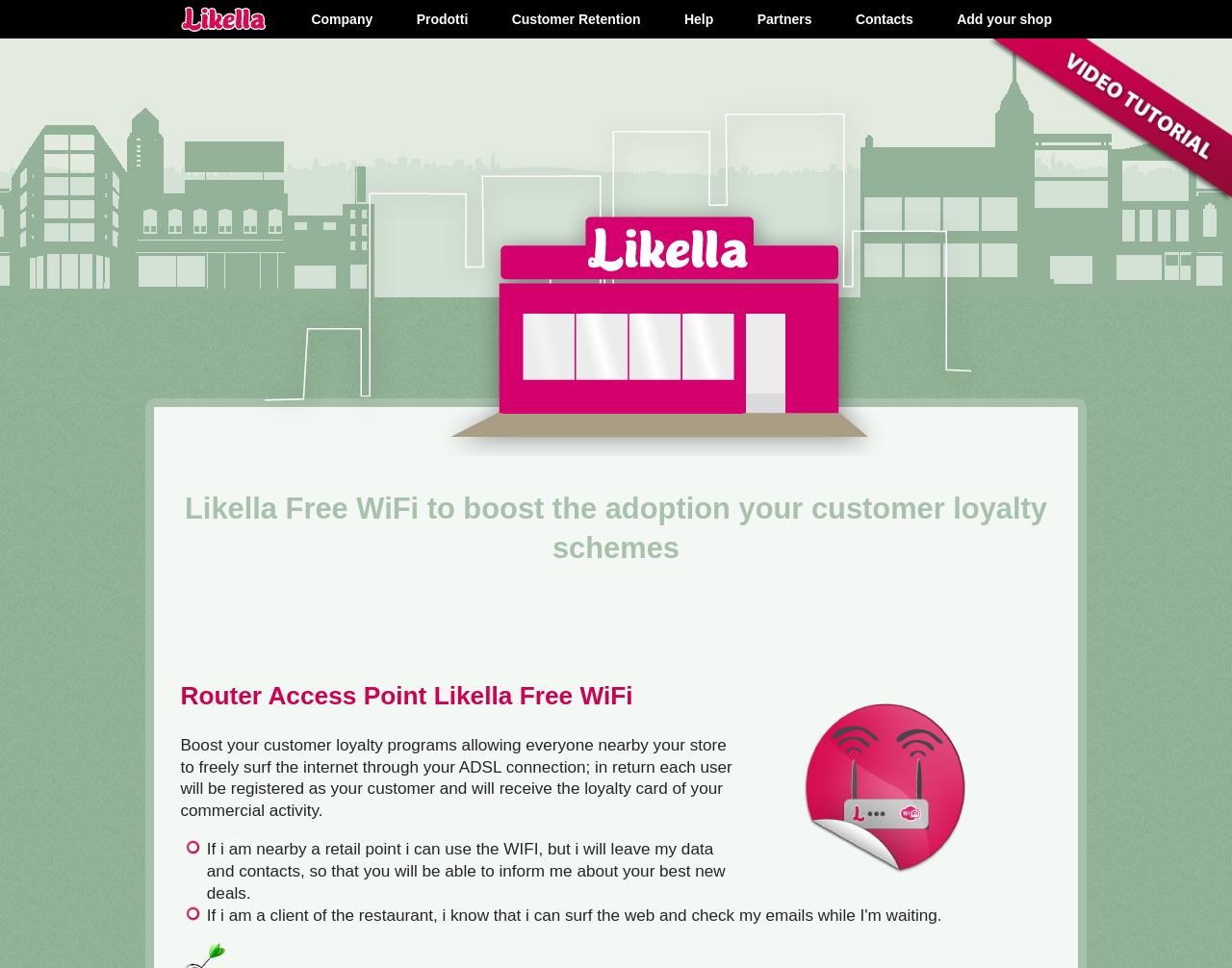Can you find and generate the webpage's heading?

Likella Free WiFi to boost the adoption your customer loyalty schemes